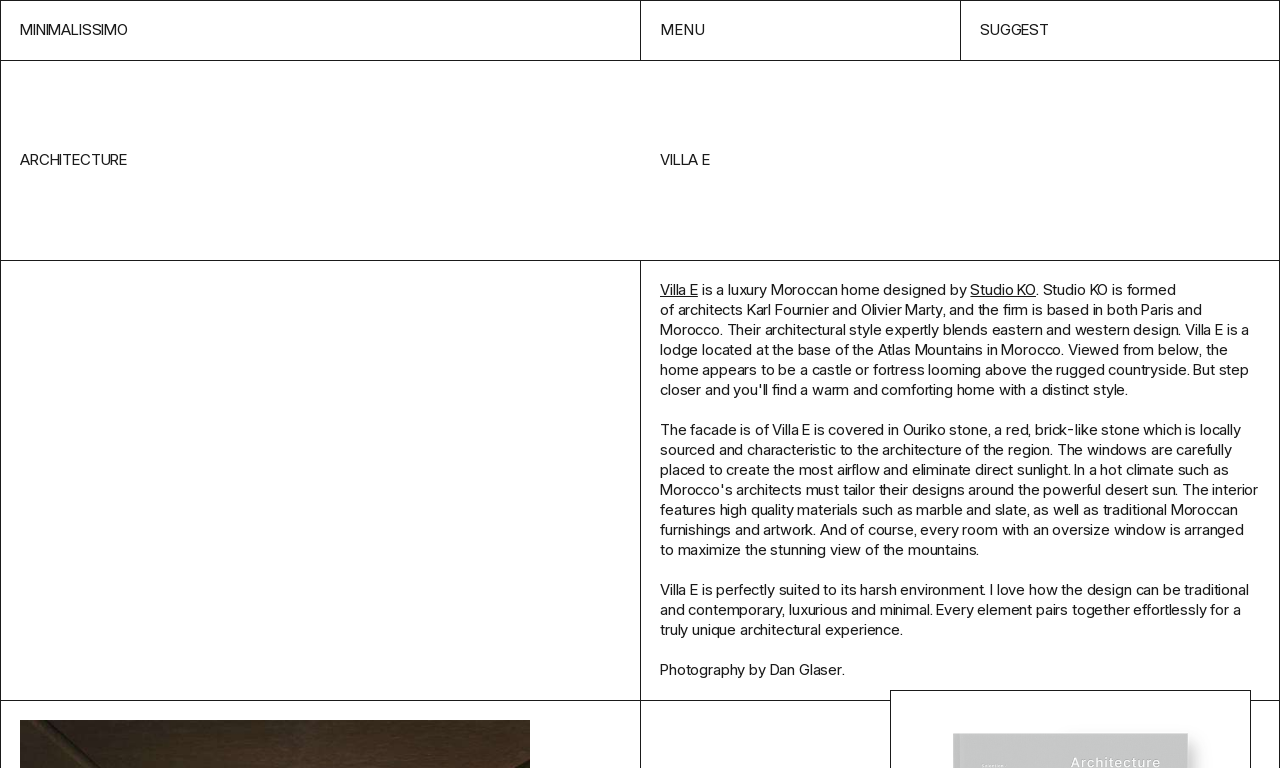Provide the bounding box coordinates for the UI element described in this sentence: "Menu". The coordinates should be four float values between 0 and 1, i.e., [left, top, right, bottom].

[0.5, 0.0, 0.75, 0.078]